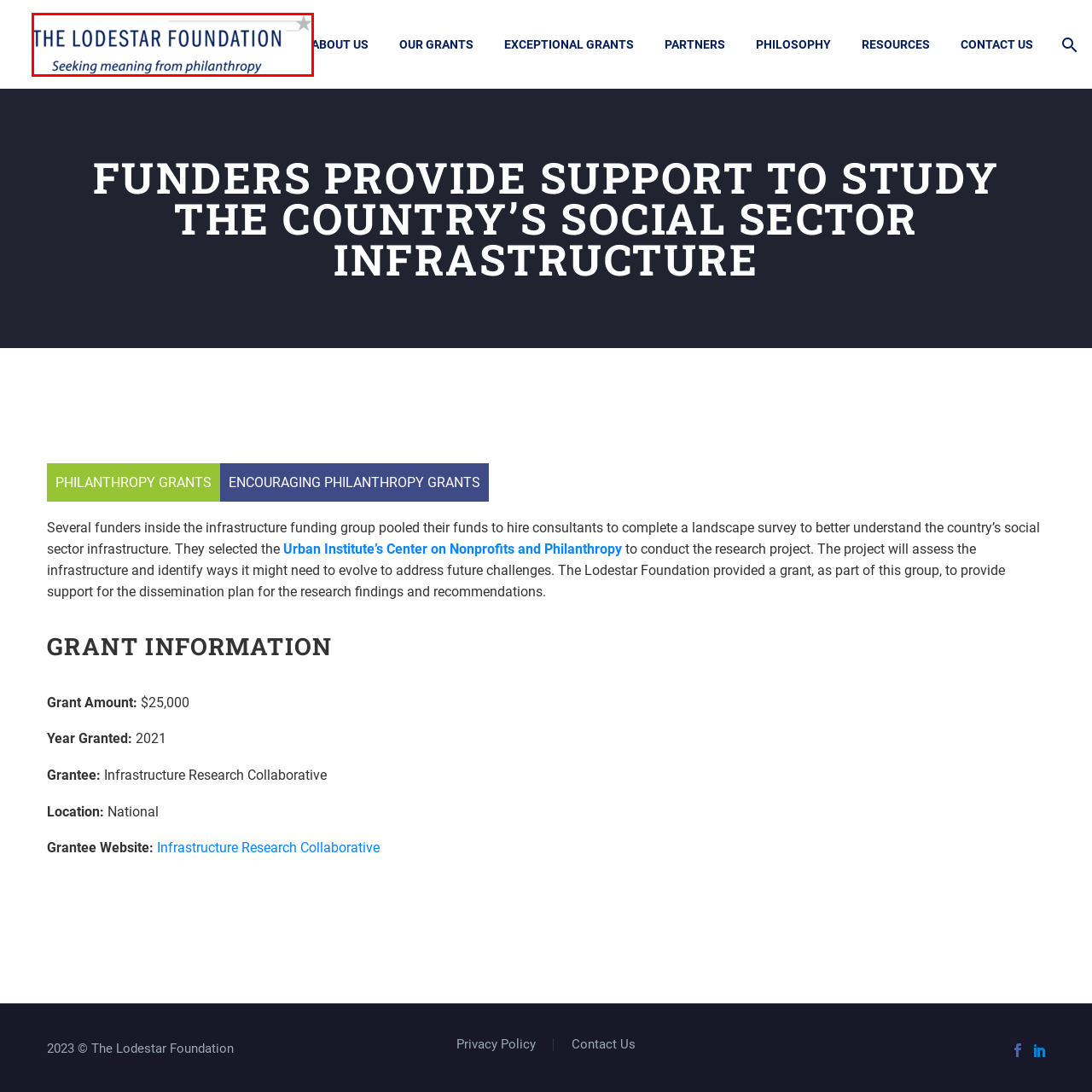Consider the image within the red frame and reply with a brief answer: What is the foundation's mission?

To explore and enhance philanthropic efforts